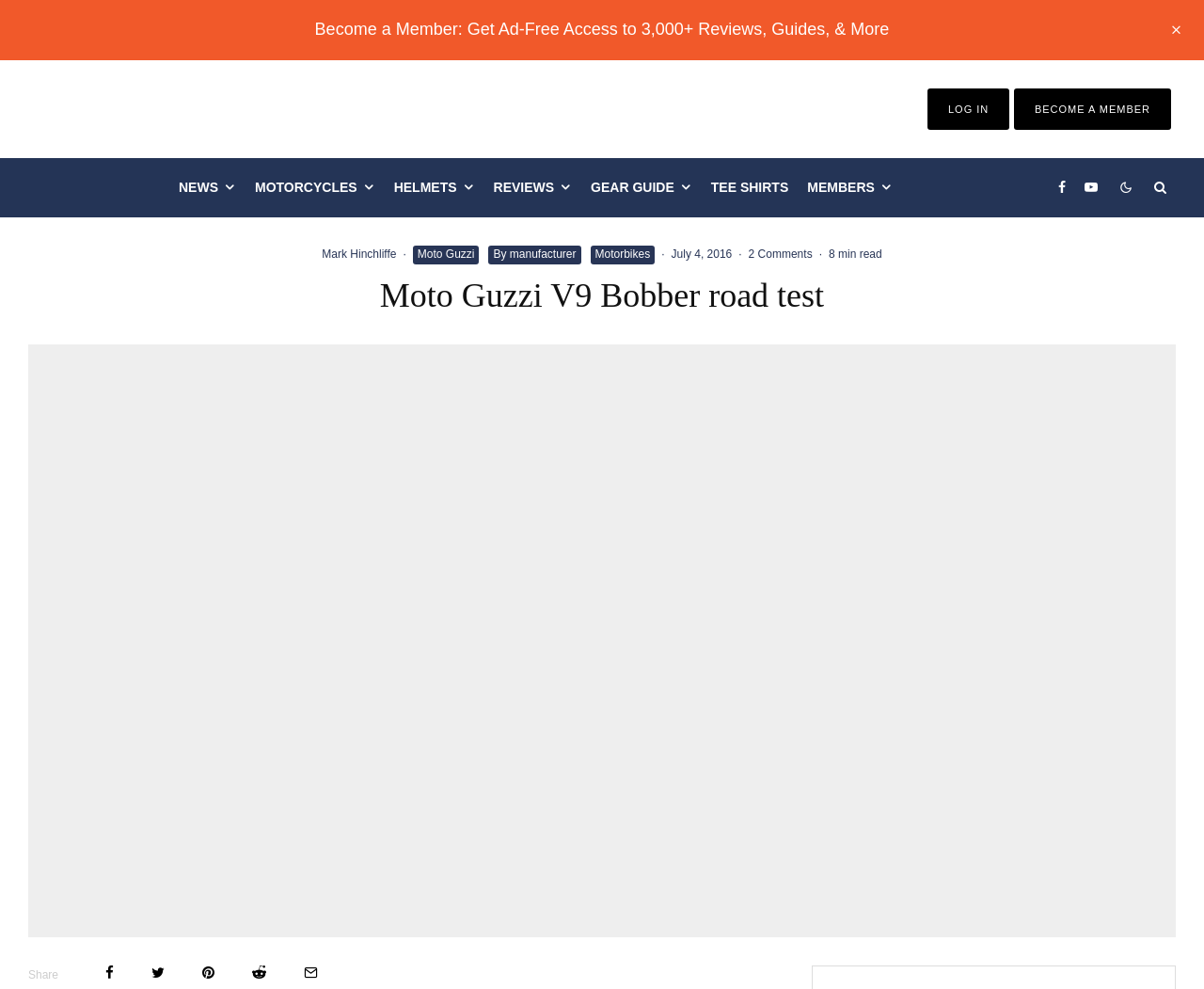Provide the bounding box coordinates of the section that needs to be clicked to accomplish the following instruction: "Log in to the website."

[0.787, 0.105, 0.821, 0.116]